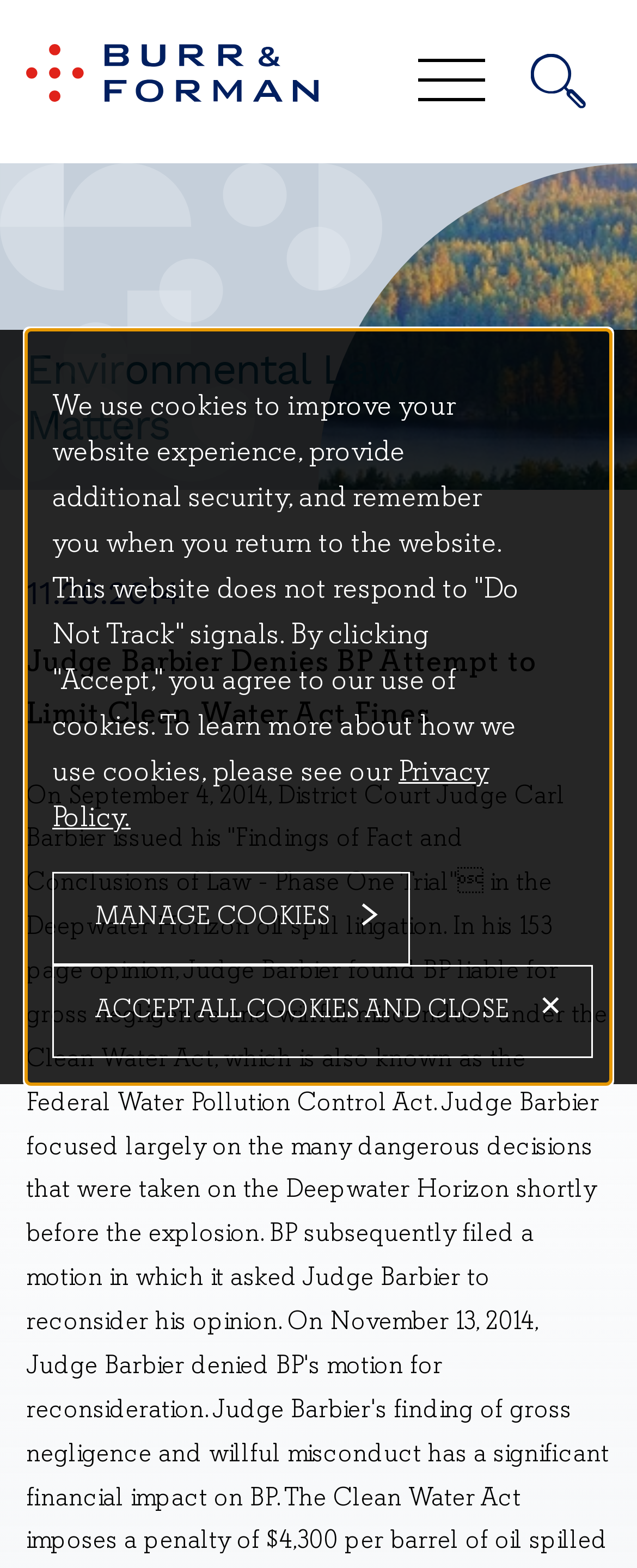What is the name of the judge mentioned in the article?
Give a comprehensive and detailed explanation for the question.

The name of the judge mentioned in the article can be found in the title of the article, 'Judge Barbier Denies BP Attempt to Limit Clean Water Act Fines'.